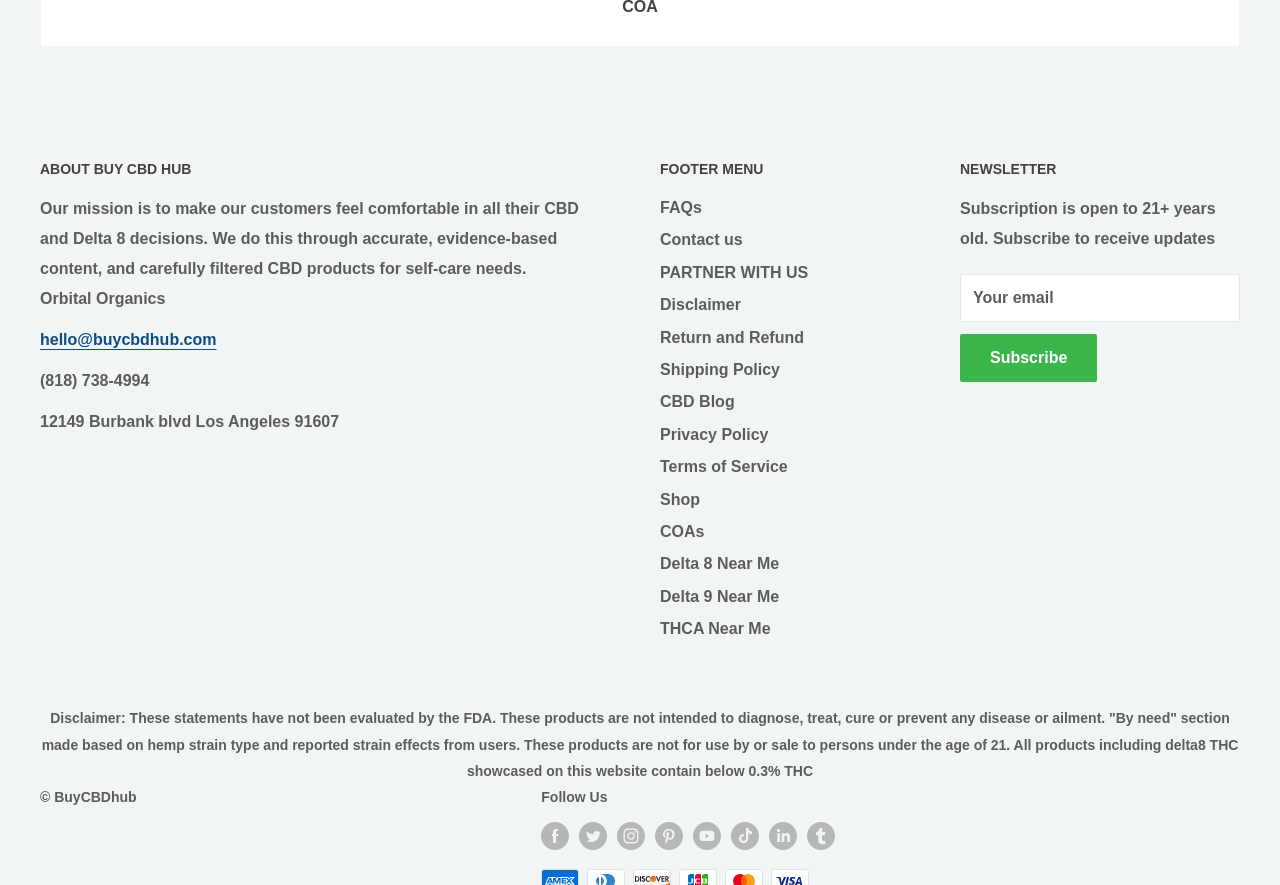What is the mission of Buy CBD Hub?
Identify the answer in the screenshot and reply with a single word or phrase.

To make customers feel comfortable in all their CBD and Delta 8 decisions